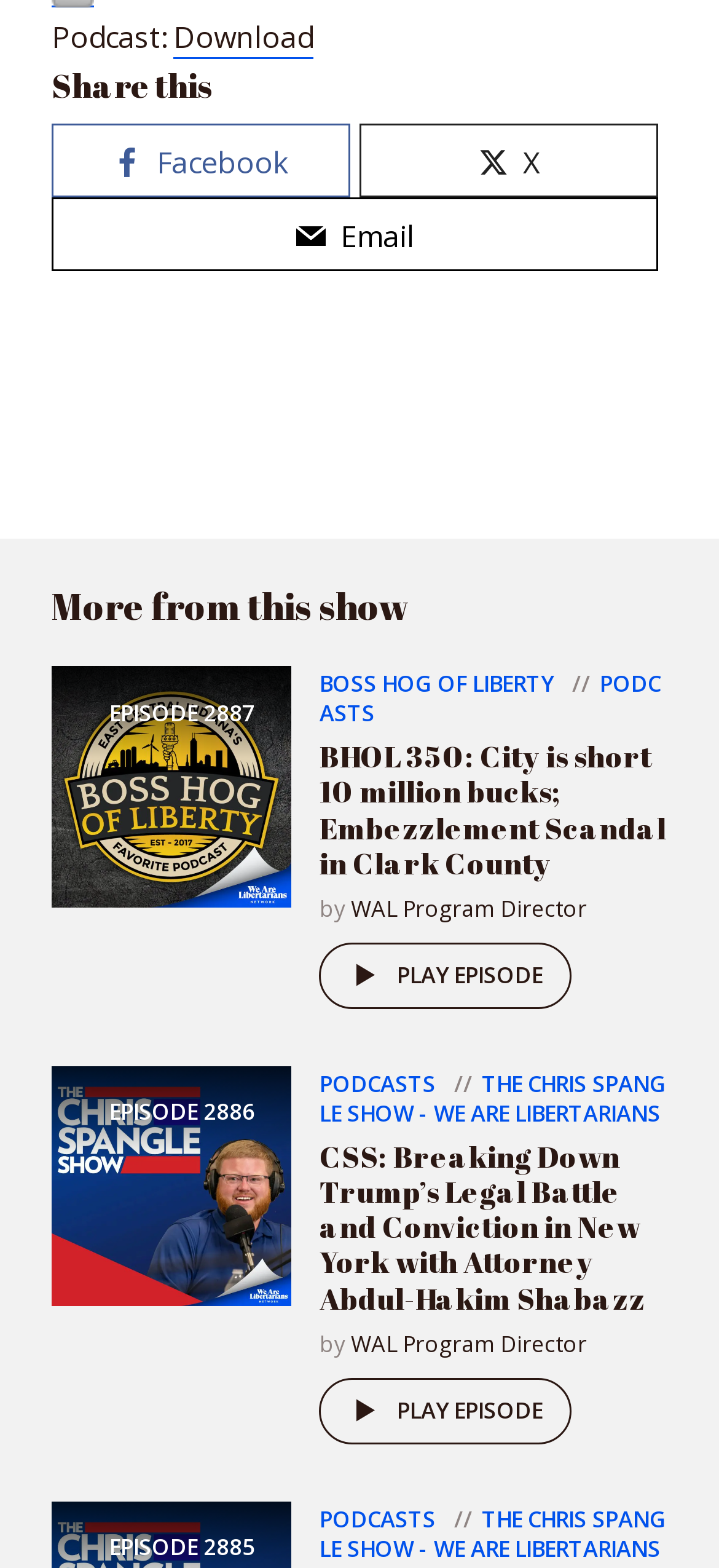Locate the bounding box coordinates of the UI element described by: "Home". The bounding box coordinates should consist of four float numbers between 0 and 1, i.e., [left, top, right, bottom].

None